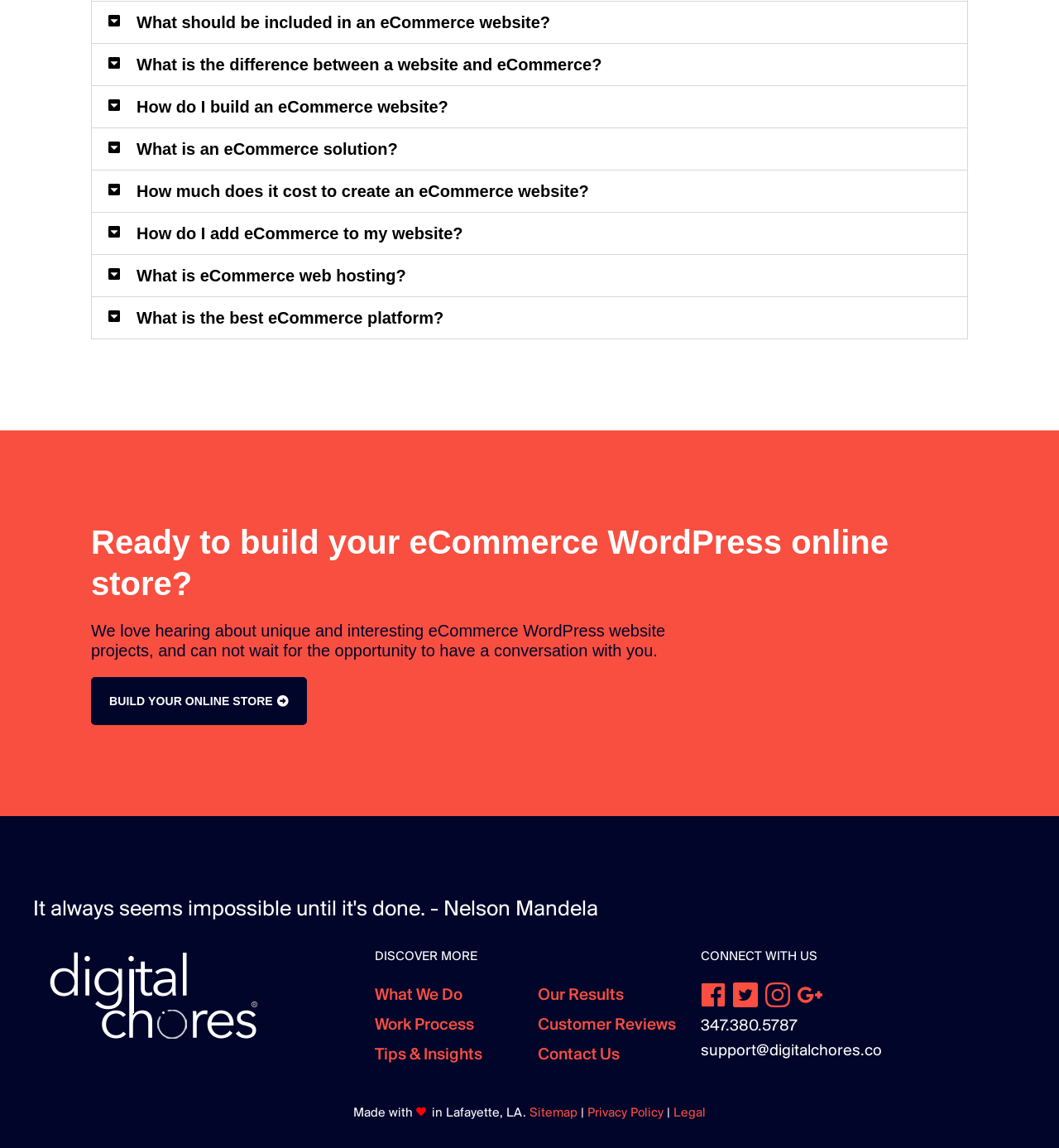What is the location of the company mentioned on this webpage?
Please use the image to deliver a detailed and complete answer.

The location 'Lafayette, LA' is mentioned at the bottom of the webpage, suggesting that it is the location of the company 'Digital Chores'.